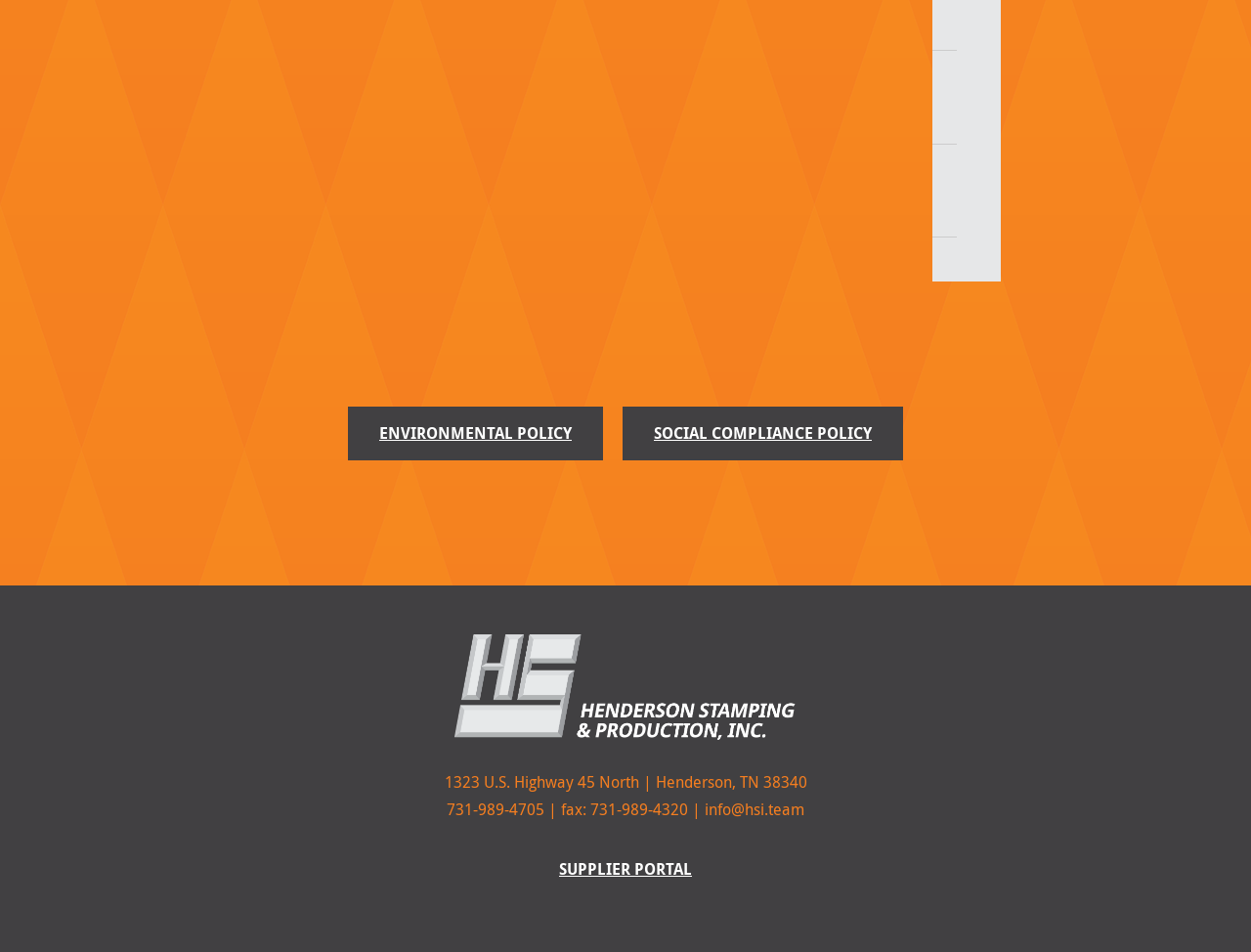Bounding box coordinates must be specified in the format (top-left x, top-left y, bottom-right x, bottom-right y). All values should be floating point numbers between 0 and 1. What are the bounding box coordinates of the UI element described as: Supplier Portal

[0.383, 0.893, 0.617, 0.933]